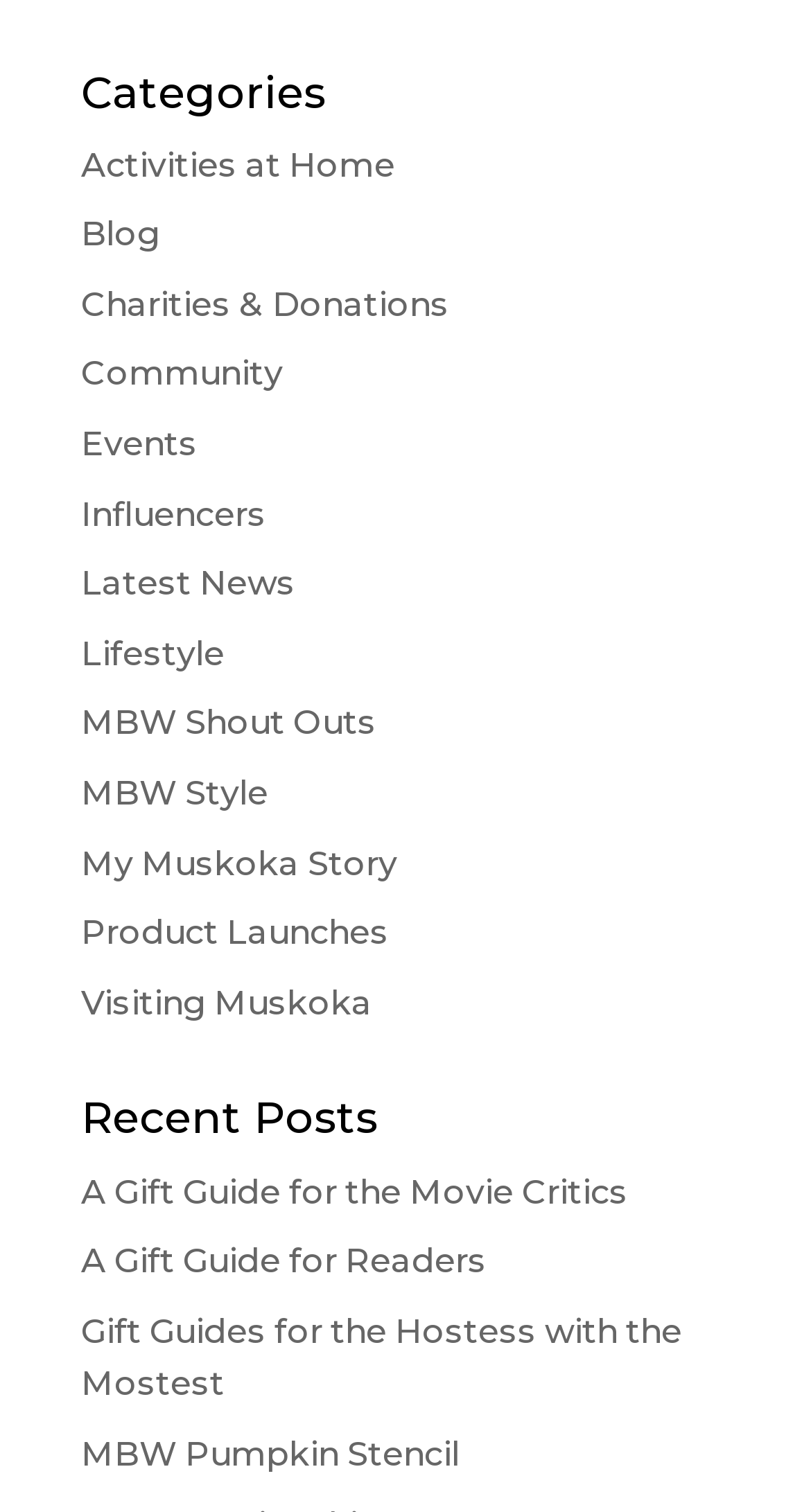Select the bounding box coordinates of the element I need to click to carry out the following instruction: "view recent posts".

None